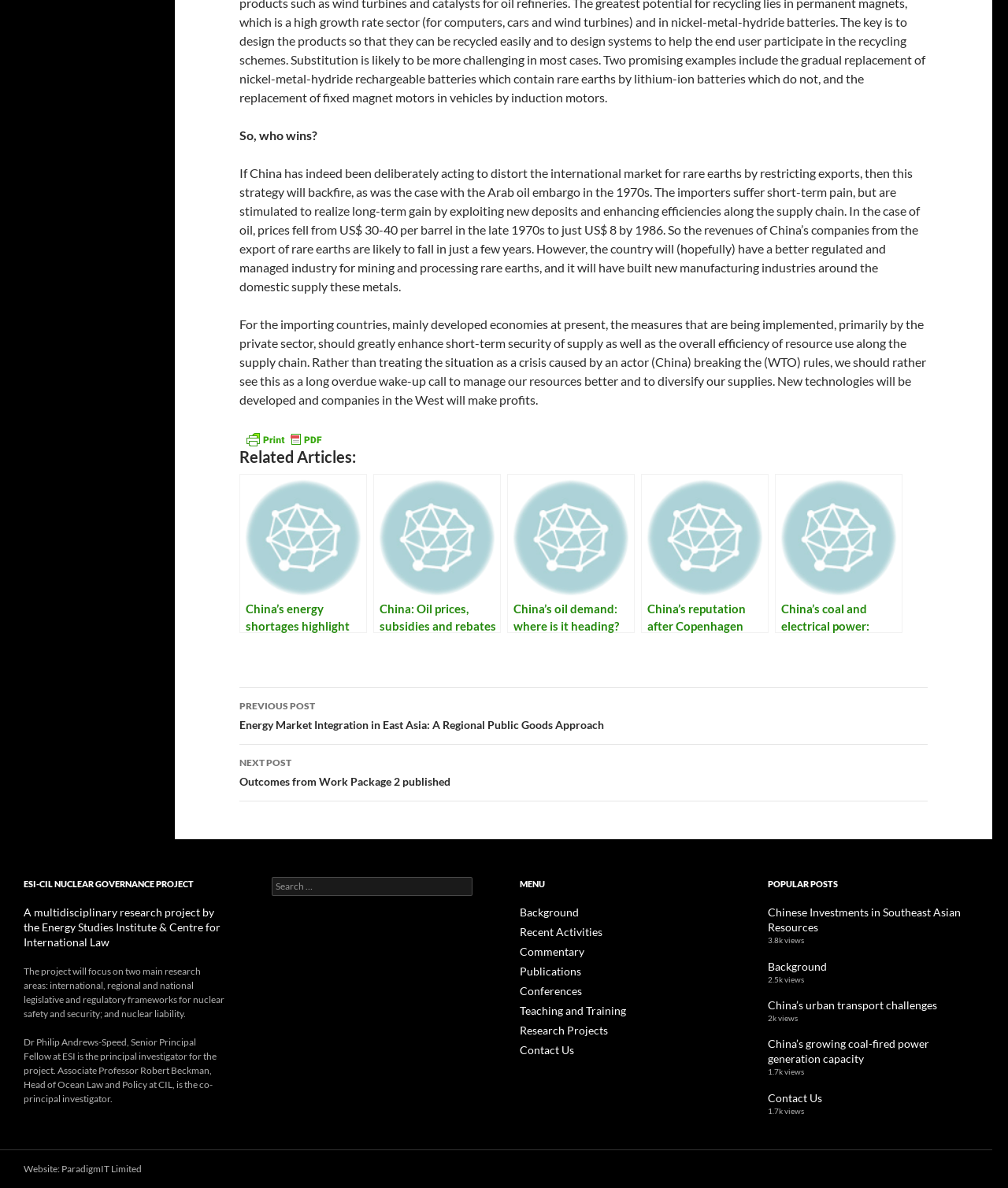Determine the bounding box coordinates of the section to be clicked to follow the instruction: "Search for something". The coordinates should be given as four float numbers between 0 and 1, formatted as [left, top, right, bottom].

[0.27, 0.738, 0.469, 0.754]